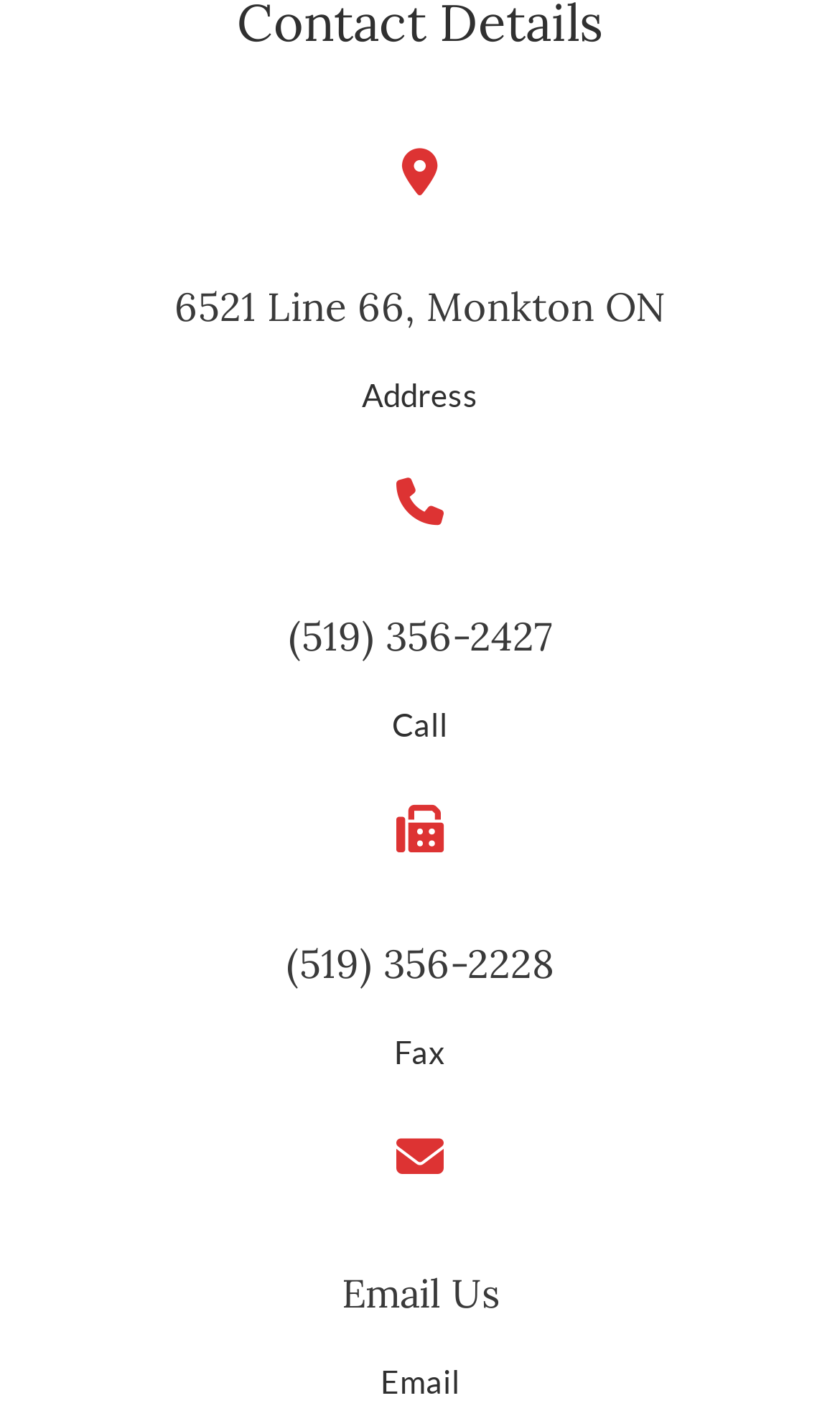Please specify the bounding box coordinates of the area that should be clicked to accomplish the following instruction: "Call the phone number". The coordinates should consist of four float numbers between 0 and 1, i.e., [left, top, right, bottom].

[0.467, 0.497, 0.533, 0.523]